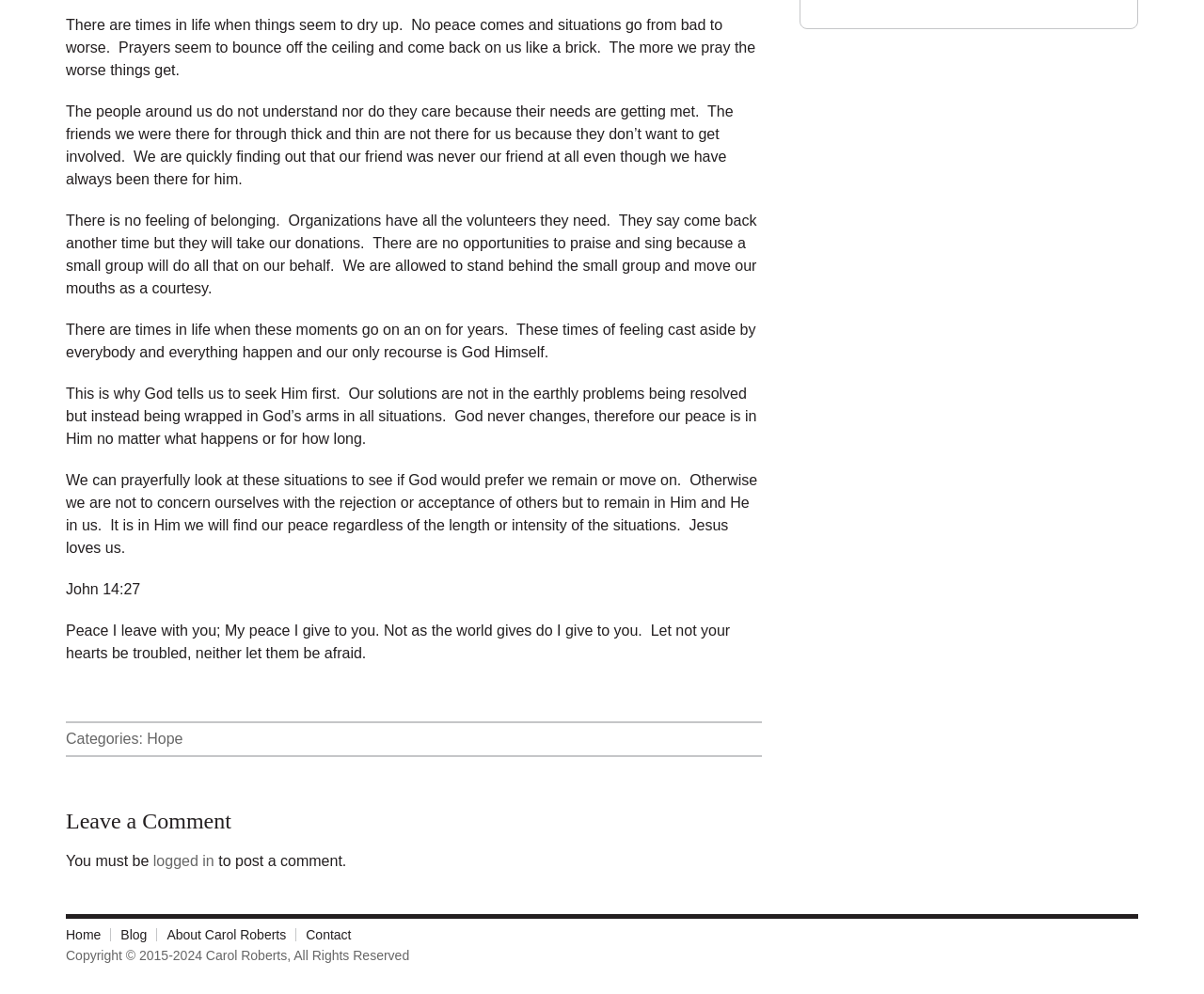Determine the bounding box coordinates of the UI element described by: "Blog".

[0.092, 0.934, 0.131, 0.947]